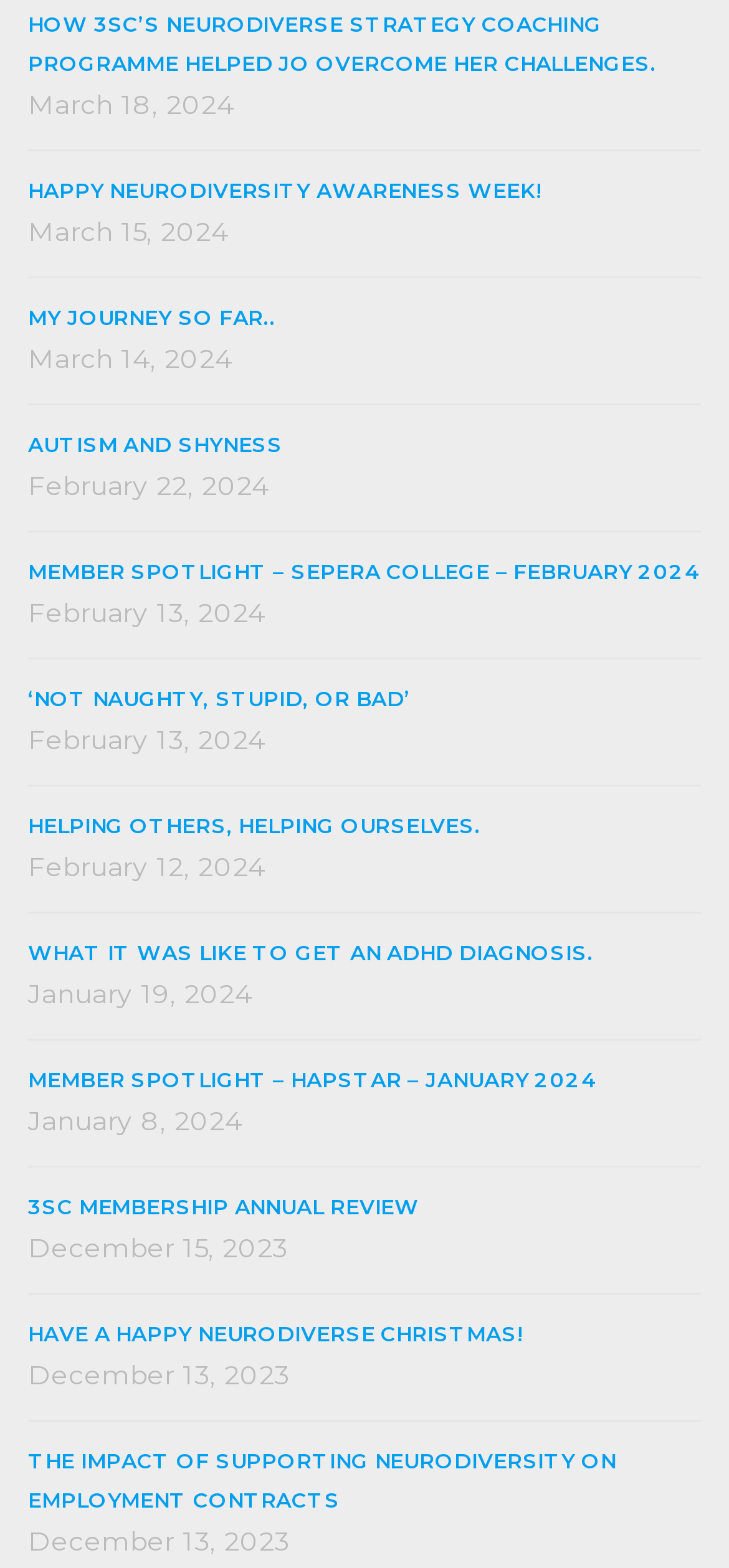Based on the visual content of the image, answer the question thoroughly: What is the theme of the articles on this webpage?

I analyzed the titles and content of the articles on this webpage and found that they are all related to neurodiversity, including topics such as autism, ADHD, and neurodiverse strategy coaching.